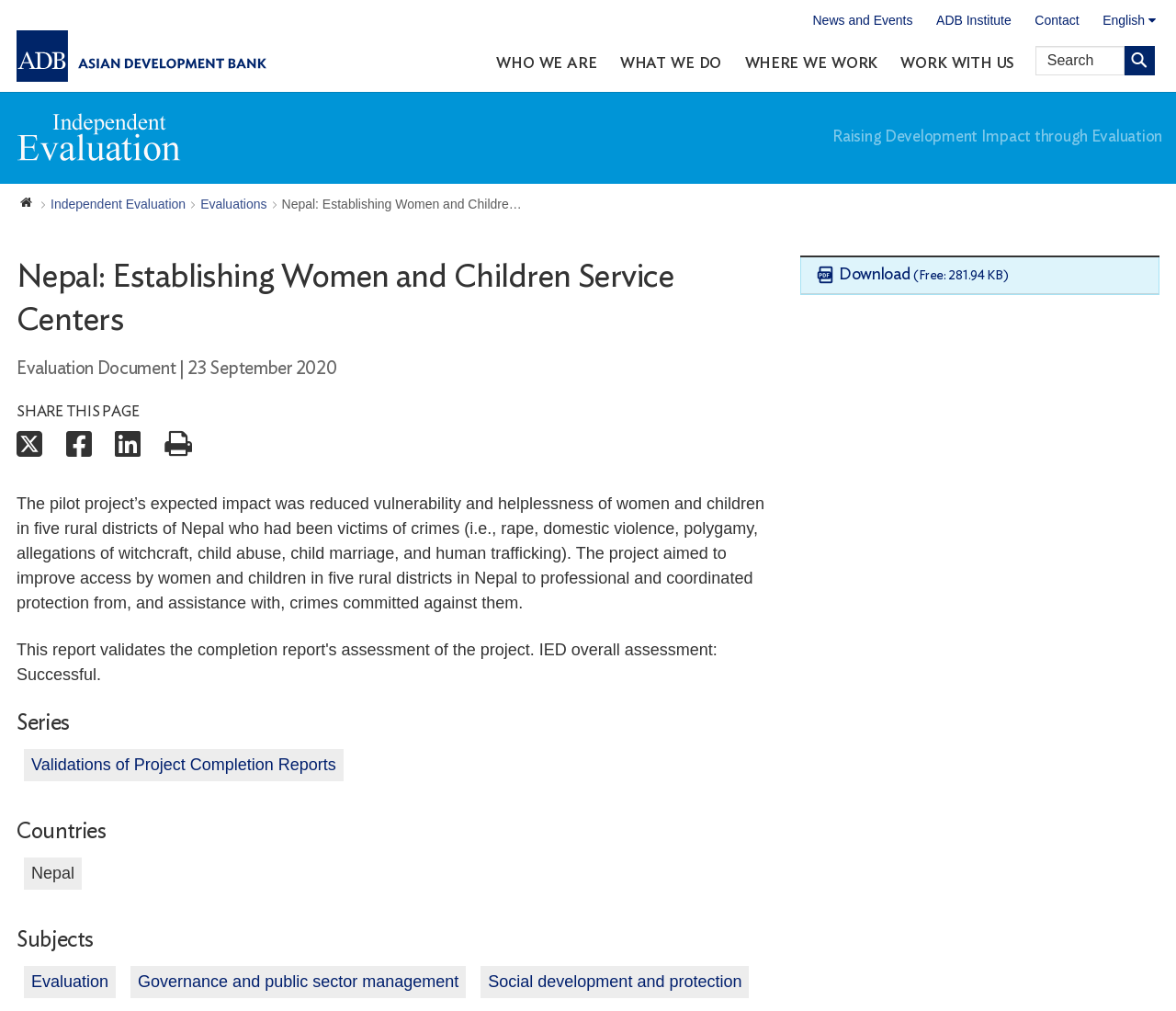Please find the bounding box for the following UI element description. Provide the coordinates in (top-left x, top-left y, bottom-right x, bottom-right y) format, with values between 0 and 1: compare medicare supplement plans

None